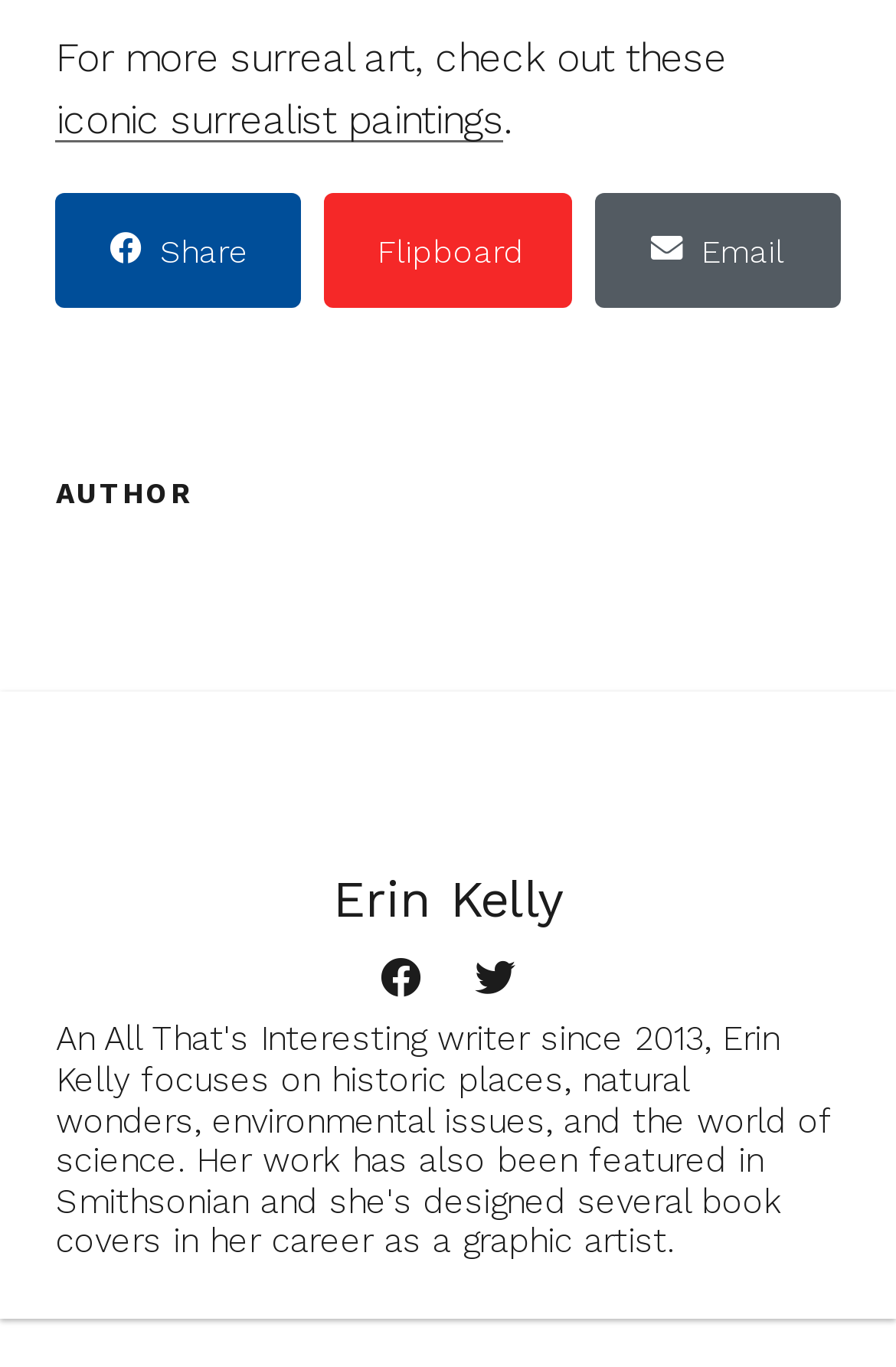Given the element description, predict the bounding box coordinates in the format (top-left x, top-left y, bottom-right x, bottom-right y). Make sure all values are between 0 and 1. Here is the element description: parent_node: Email

[0.726, 0.172, 0.783, 0.195]